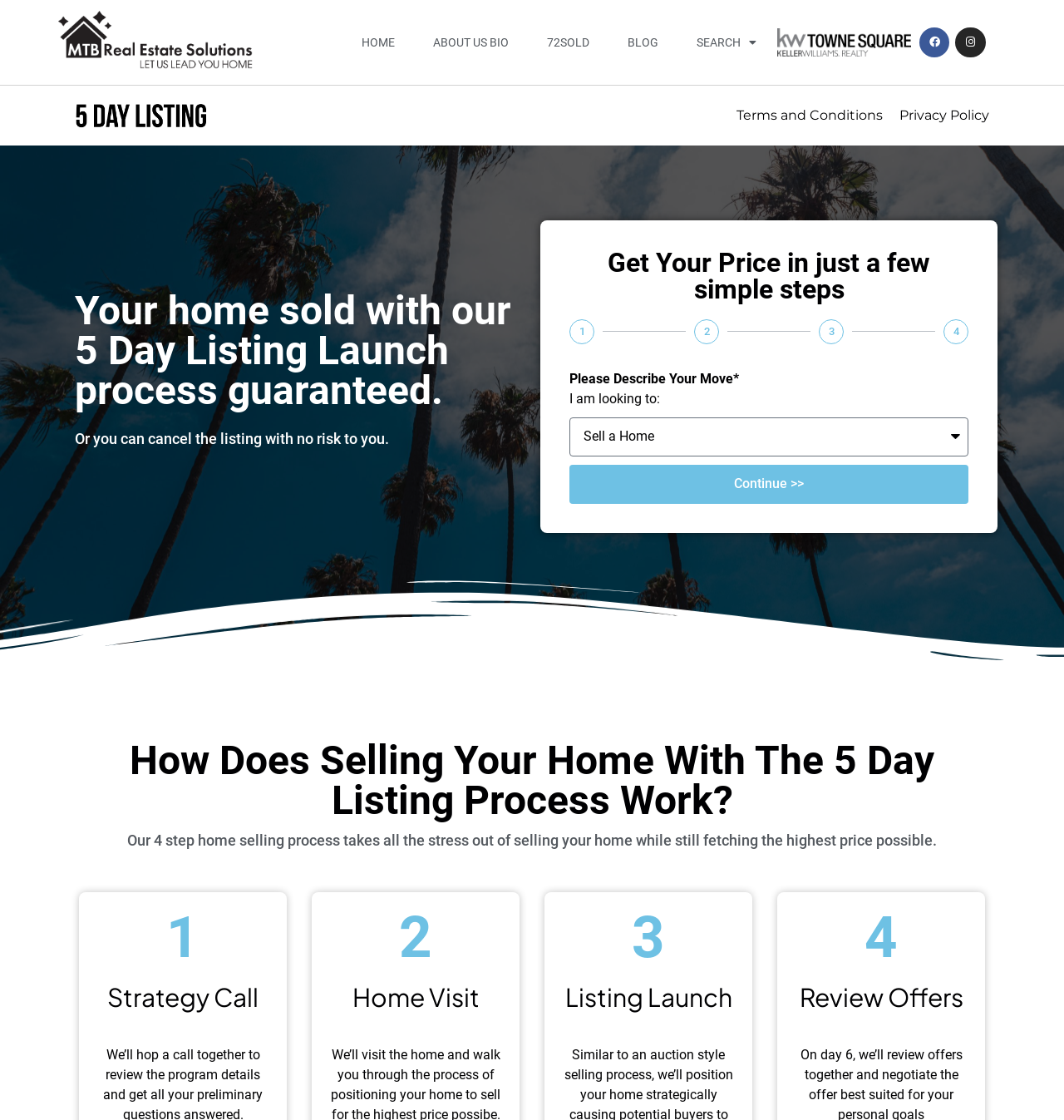What is the purpose of the 'Continue >>' button?
Examine the image and provide an in-depth answer to the question.

The 'Continue >>' button is located below the 'Move Type' combobox and the 'Please Describe Your Move*' text field. It is likely that this button is used to proceed to the next step in the process of getting a price for a home, after the user has filled in the required information.